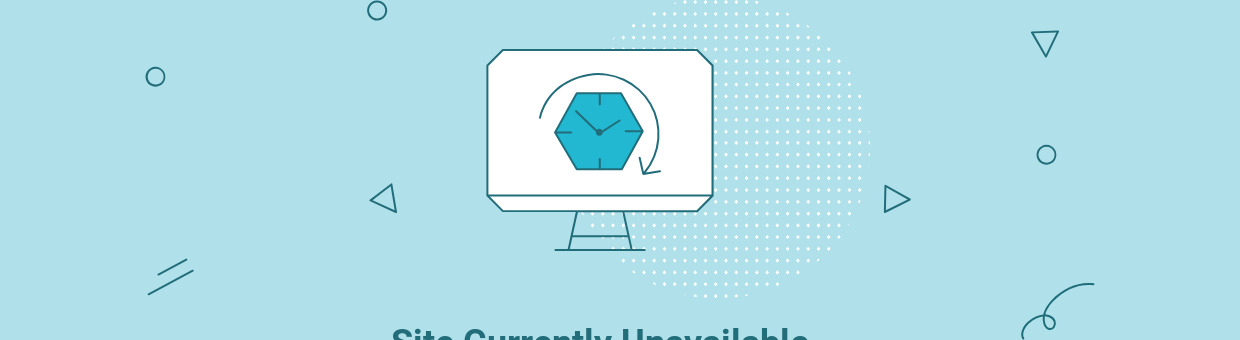Generate a descriptive account of all visible items and actions in the image.

The image features a gentle, light blue background adorned with various geometric shapes, creating a modern and minimalistic aesthetic. In the center, there’s an illustration of a computer monitor displaying a stylized icon, which combines a hexagon with a clock and a circular arrow, symbolizing waiting or loading. Below the monitor, in a bold, dark font, the text reads "Site Currently Unavailable," indicating that the website is not accessible at this time. The overall design is inviting yet conveys a sense of pause, emphasizing the temporary nature of the situation.